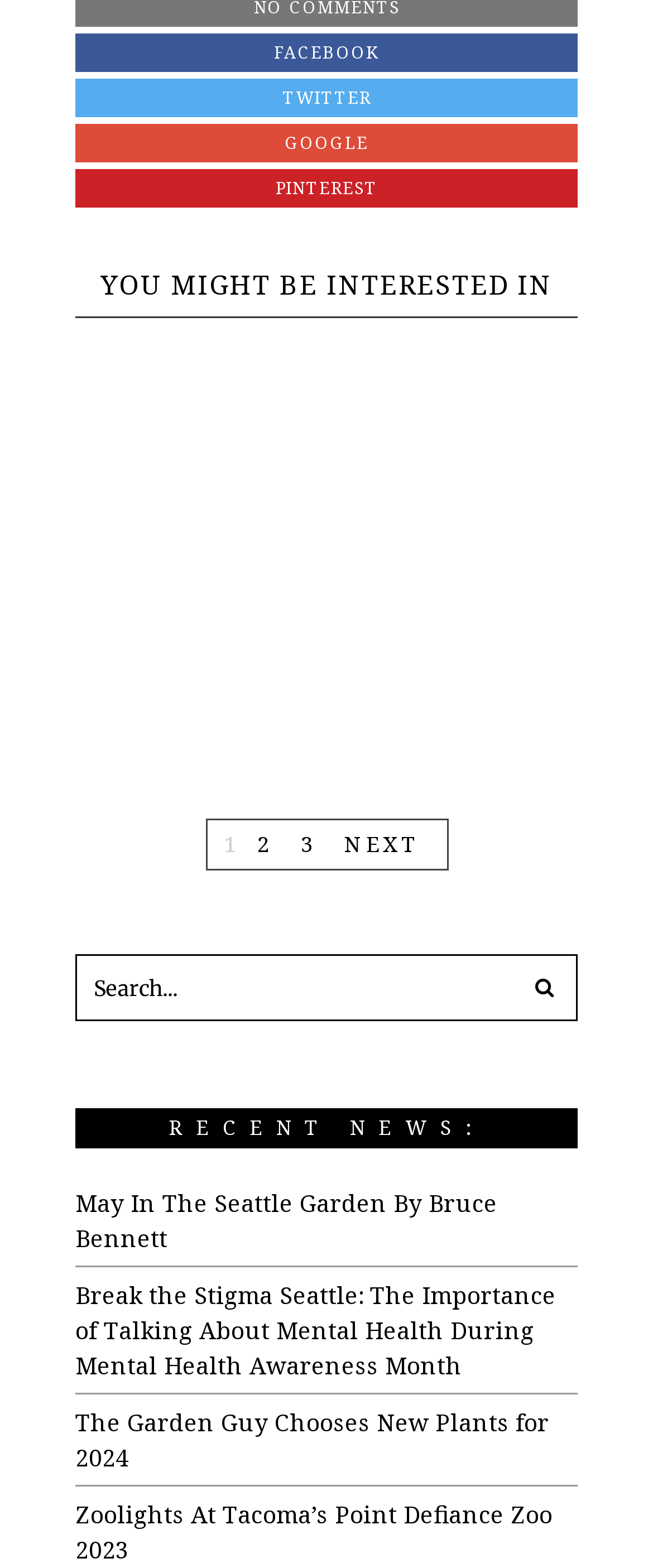What is the topic of the article with the photo of Obamacare Law?
Please ensure your answer to the question is detailed and covers all necessary aspects.

The article with the photo of Obamacare Law has a heading 'Obamacare Information' and a link with the same text. This suggests that the topic of the article is related to Obamacare.